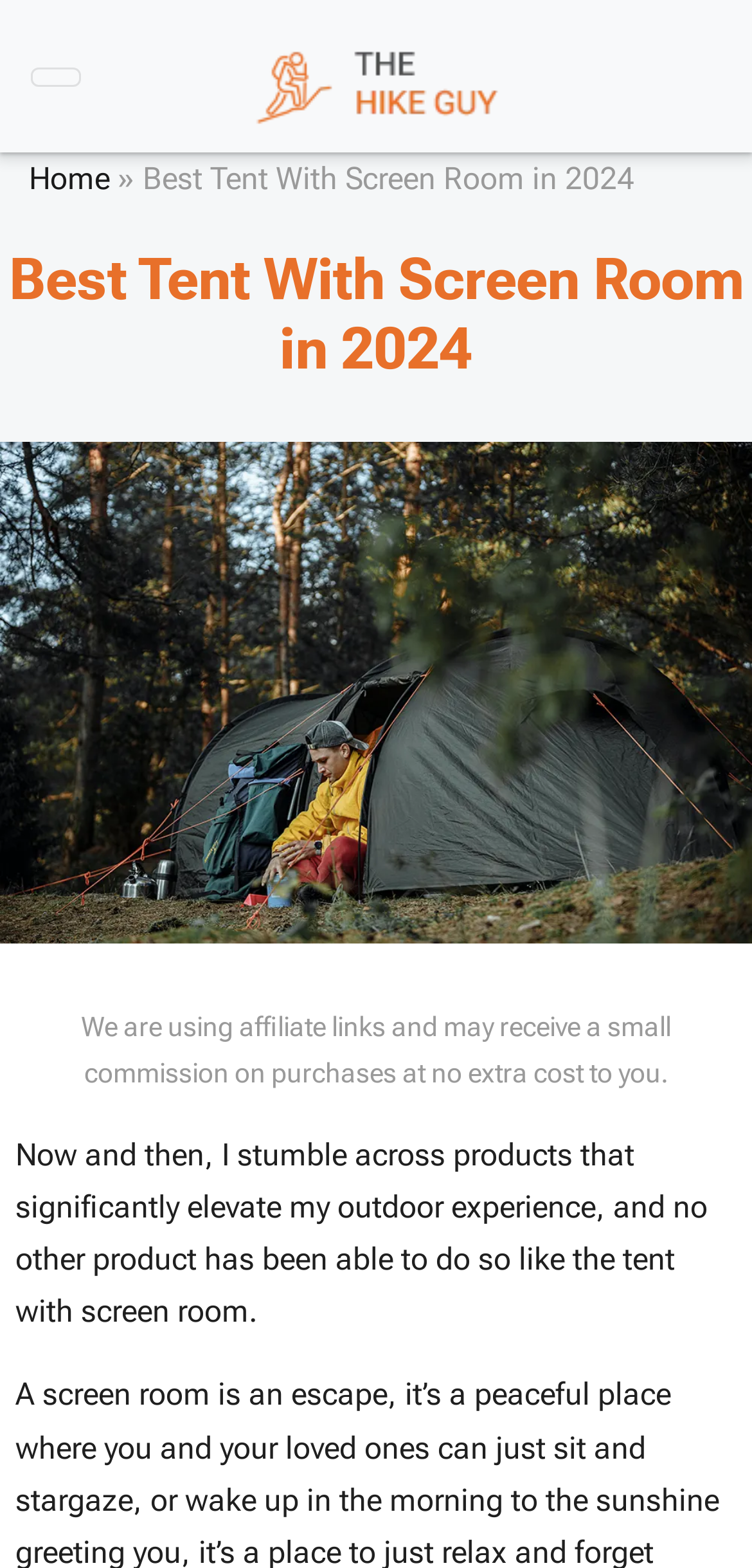Please answer the following question using a single word or phrase: 
What is the topic of the webpage?

Tent with screen room